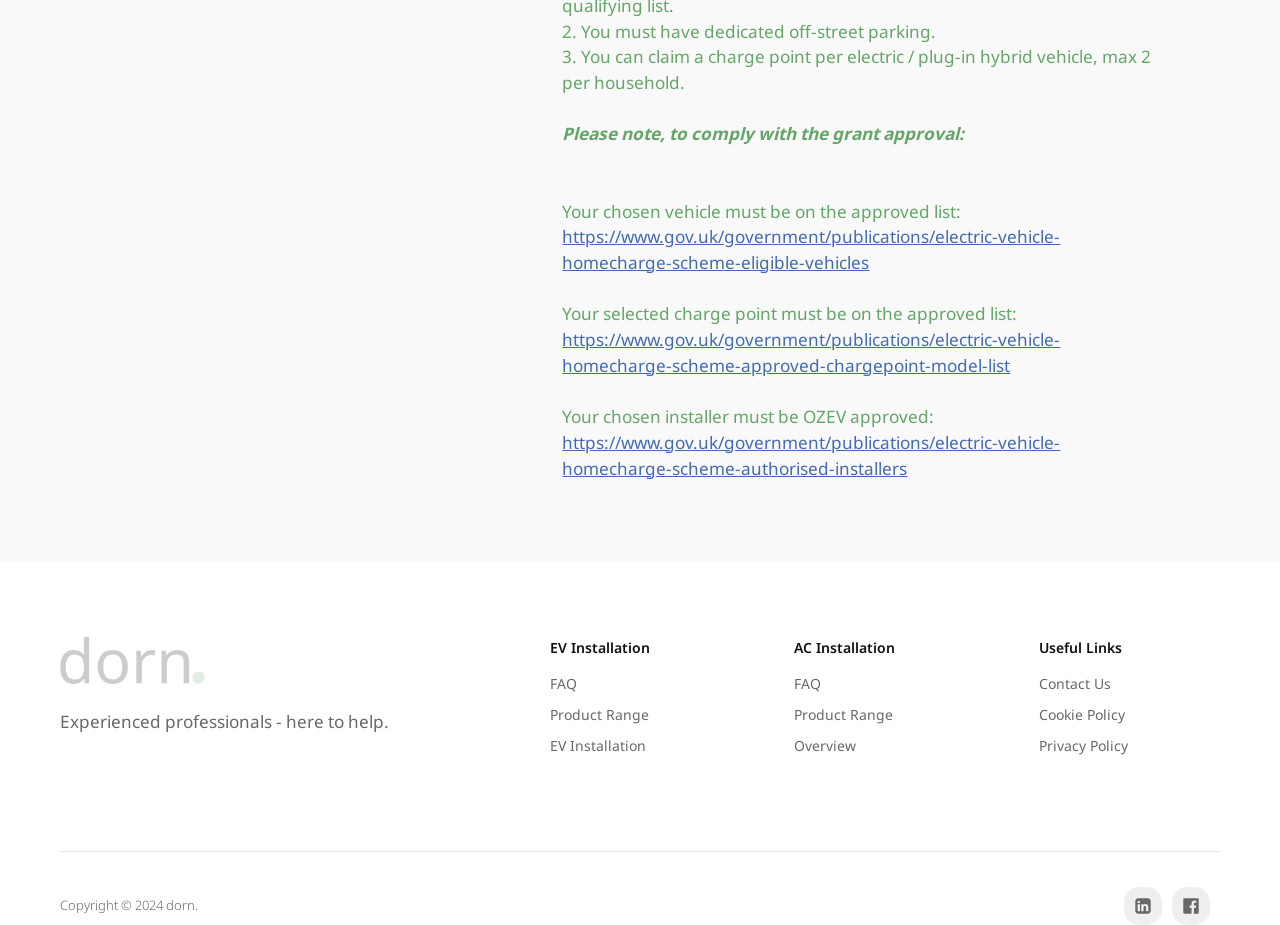Please identify the bounding box coordinates of the element that needs to be clicked to perform the following instruction: "Click on PUBLISH".

None